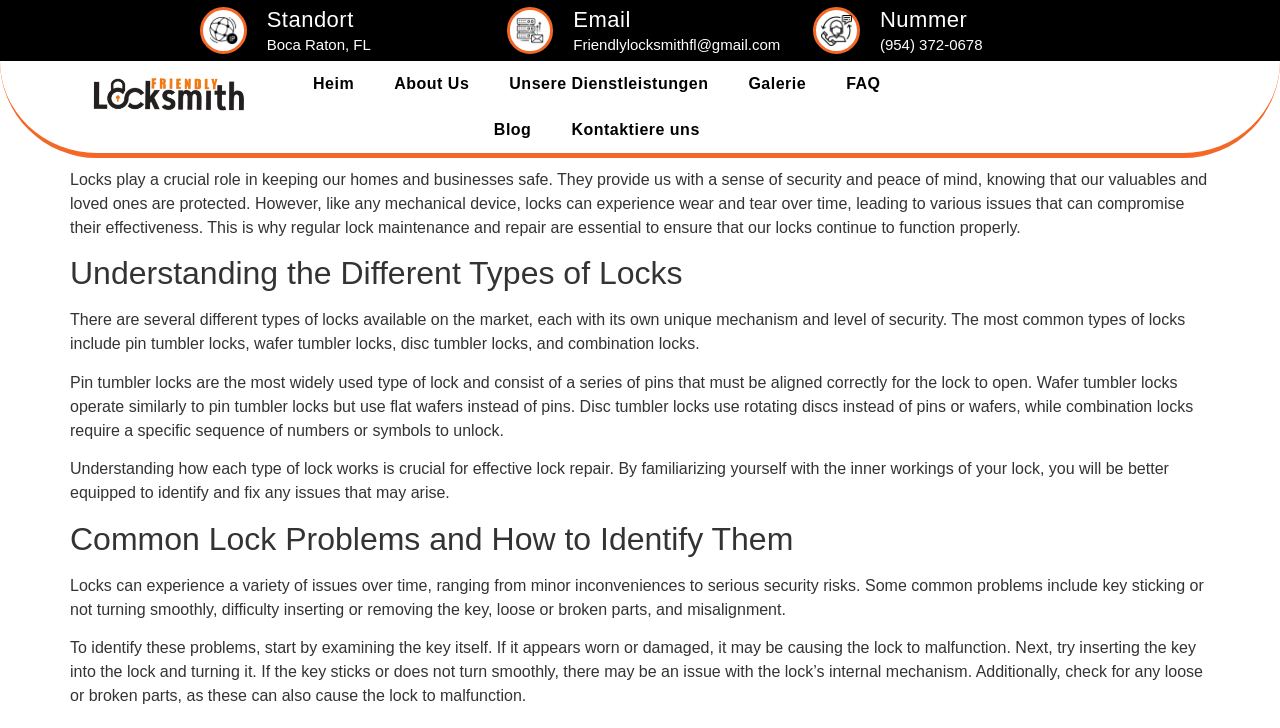Pinpoint the bounding box coordinates of the clickable element to carry out the following instruction: "Call (954) 372-0678."

[0.687, 0.049, 0.768, 0.073]